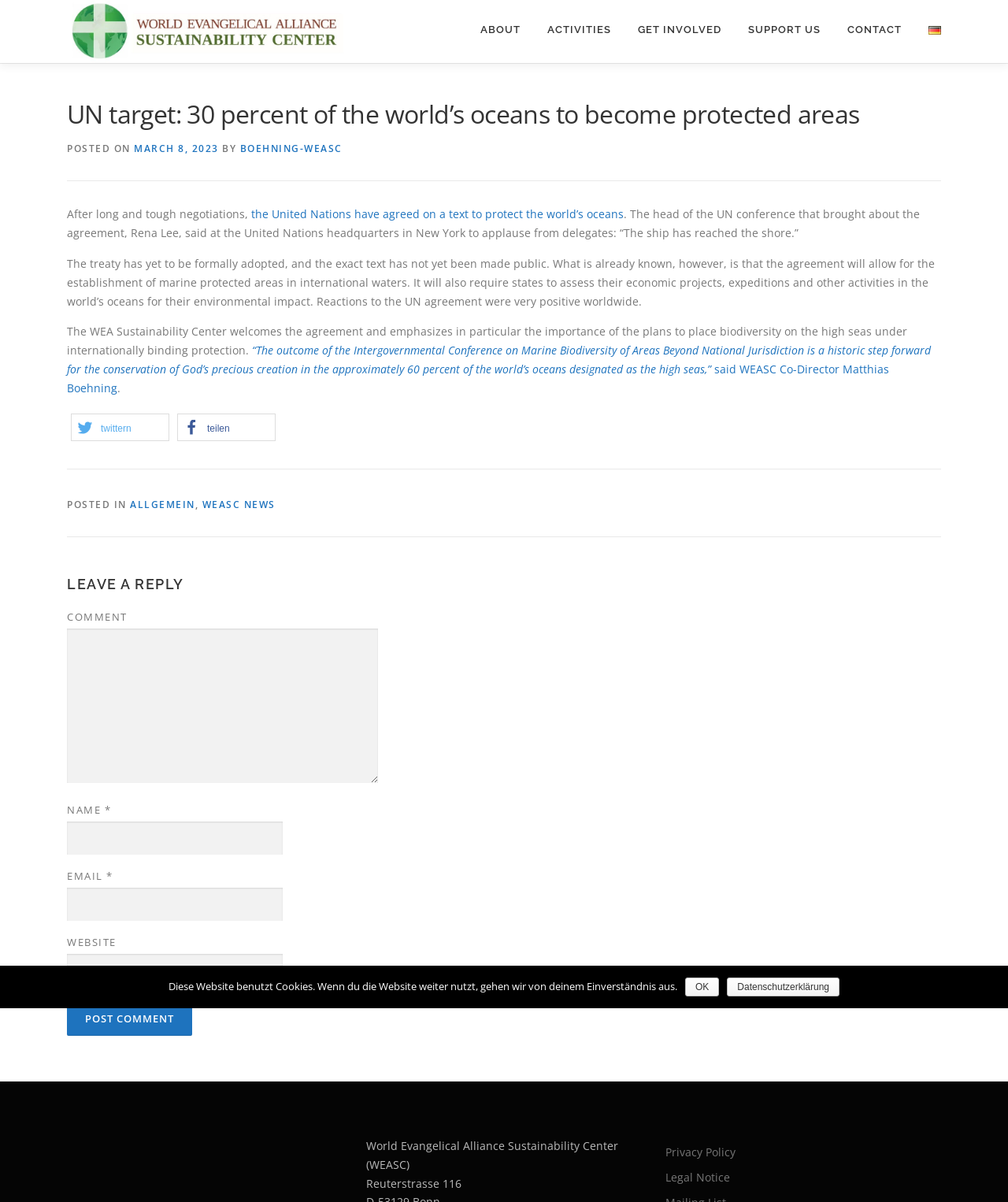What is the topic of the latest article?
Look at the screenshot and respond with one word or a short phrase.

UN target: 30 percent of the world’s oceans to become protected areas